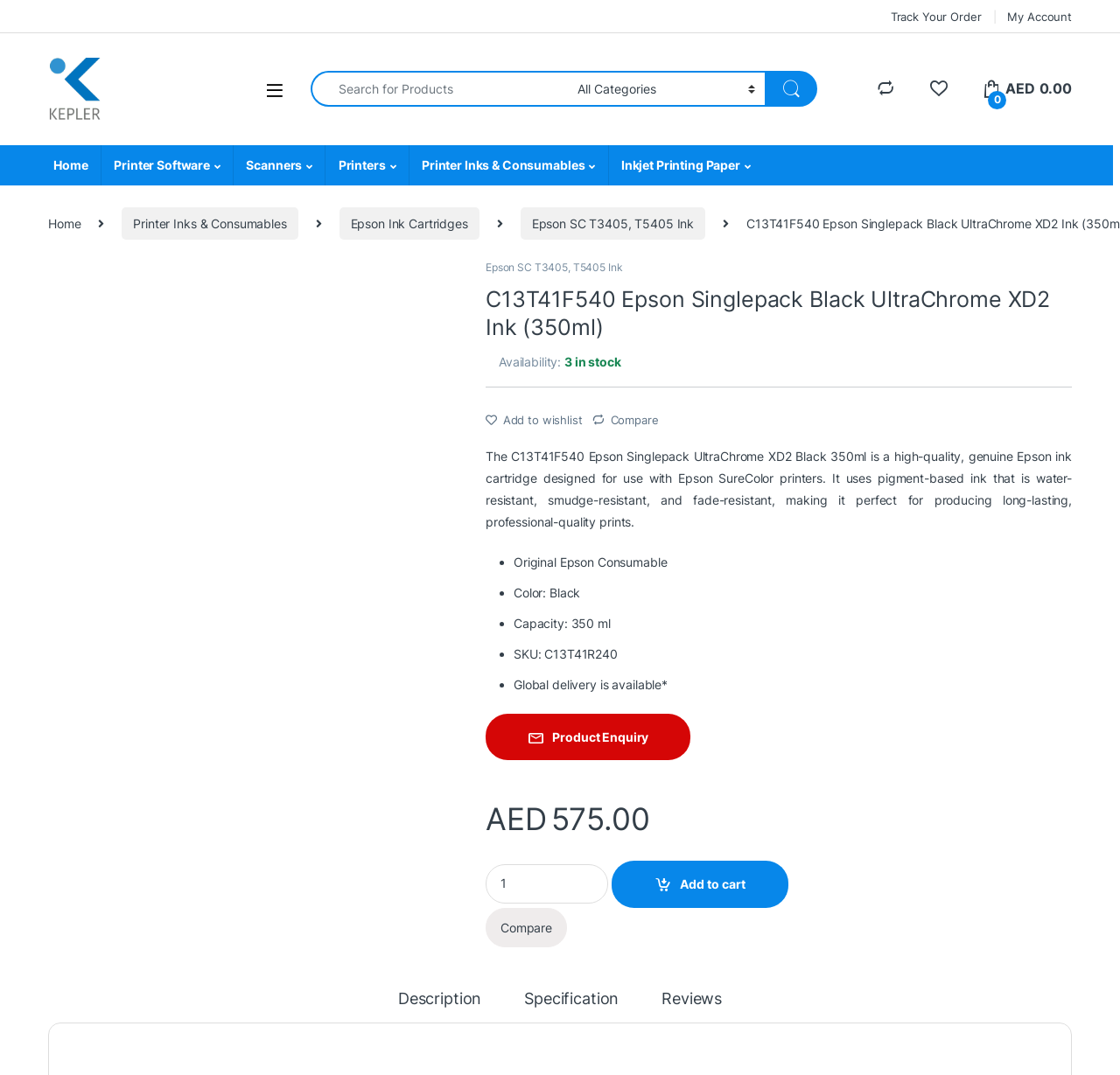Locate the coordinates of the bounding box for the clickable region that fulfills this instruction: "View product description".

[0.355, 0.935, 0.43, 0.964]